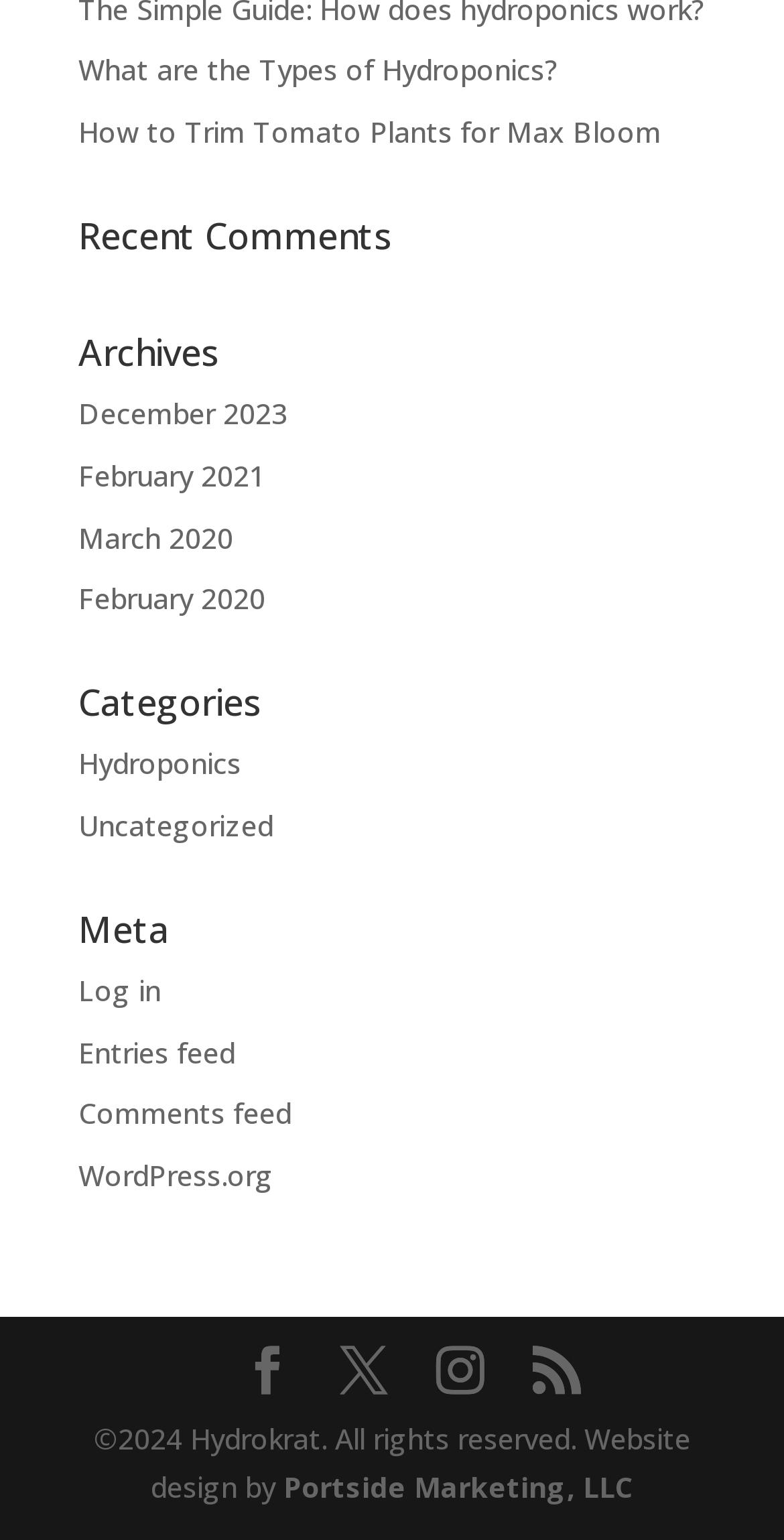Can you determine the bounding box coordinates of the area that needs to be clicked to fulfill the following instruction: "Visit the archives for December 2023"?

[0.1, 0.256, 0.367, 0.281]